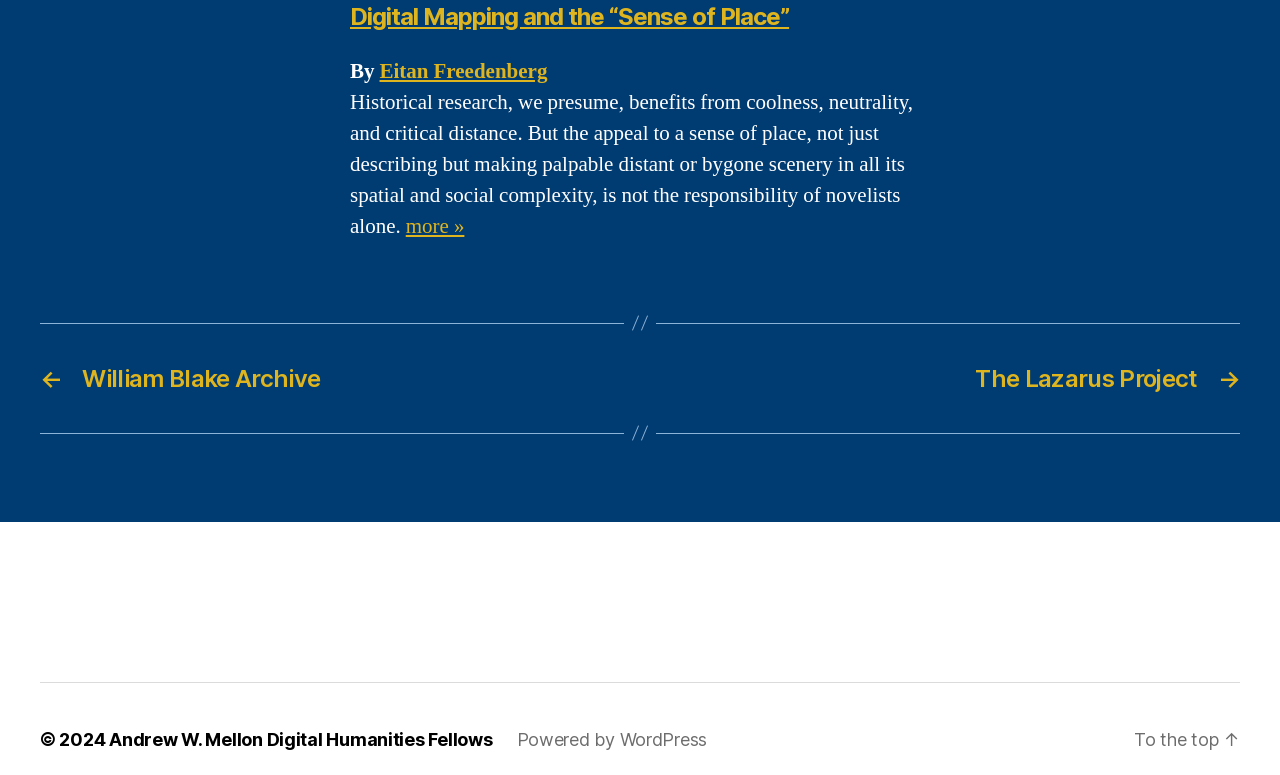Please specify the bounding box coordinates of the clickable section necessary to execute the following command: "Go to the top of the page".

[0.886, 0.966, 0.969, 0.993]